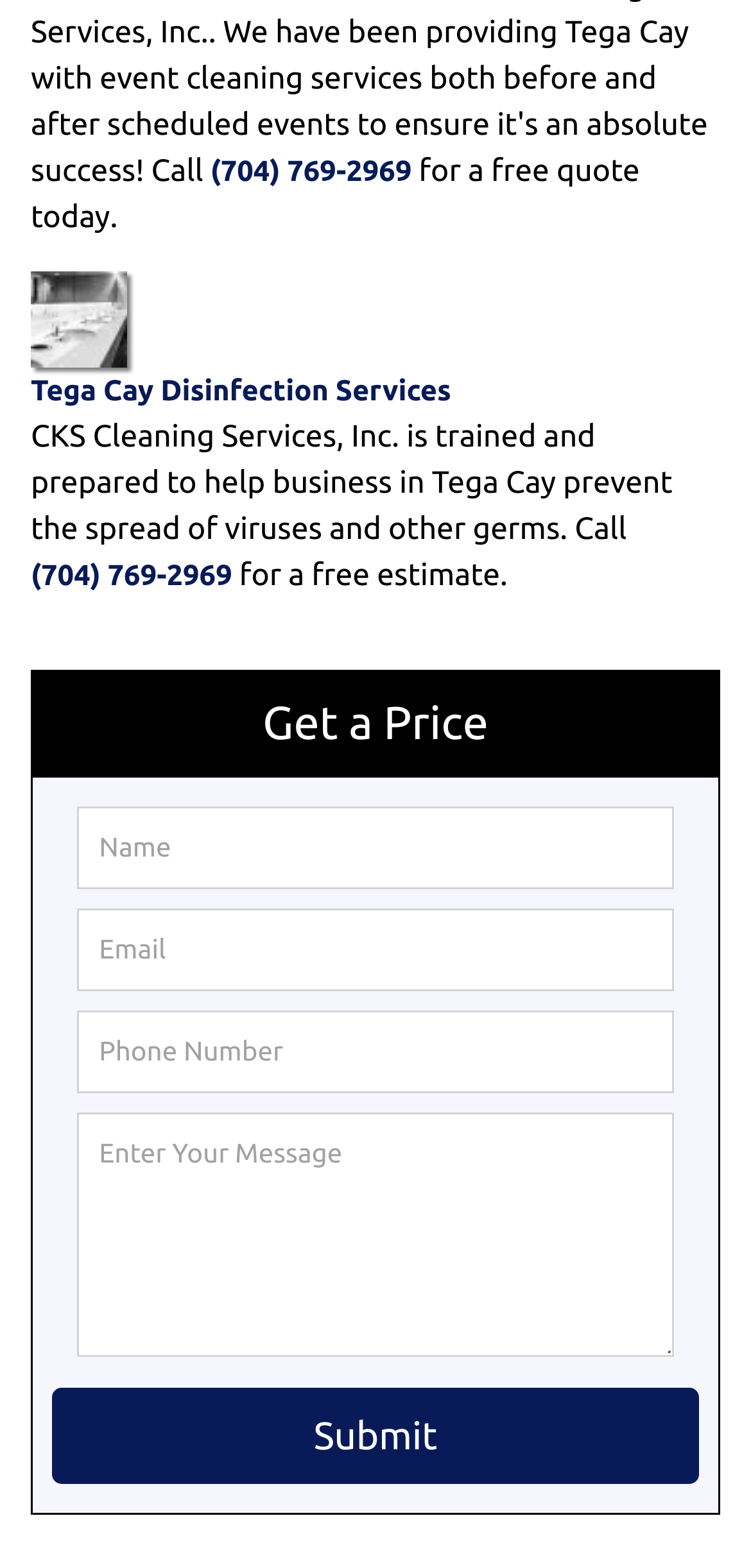Please find the bounding box coordinates for the clickable element needed to perform this instruction: "Submit the form".

[0.069, 0.885, 0.931, 0.946]